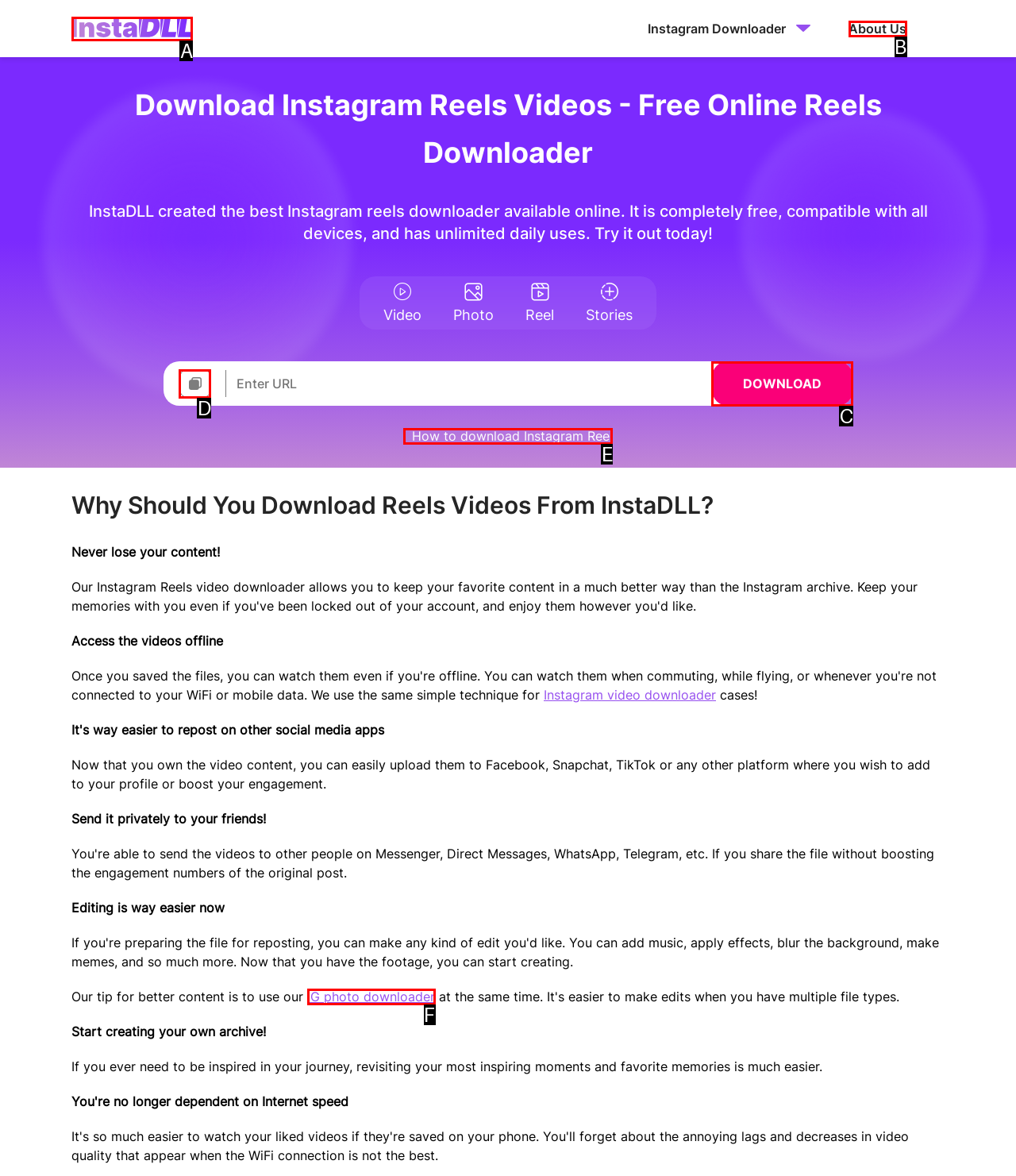Identify which HTML element matches the description: Download
Provide your answer in the form of the letter of the correct option from the listed choices.

C